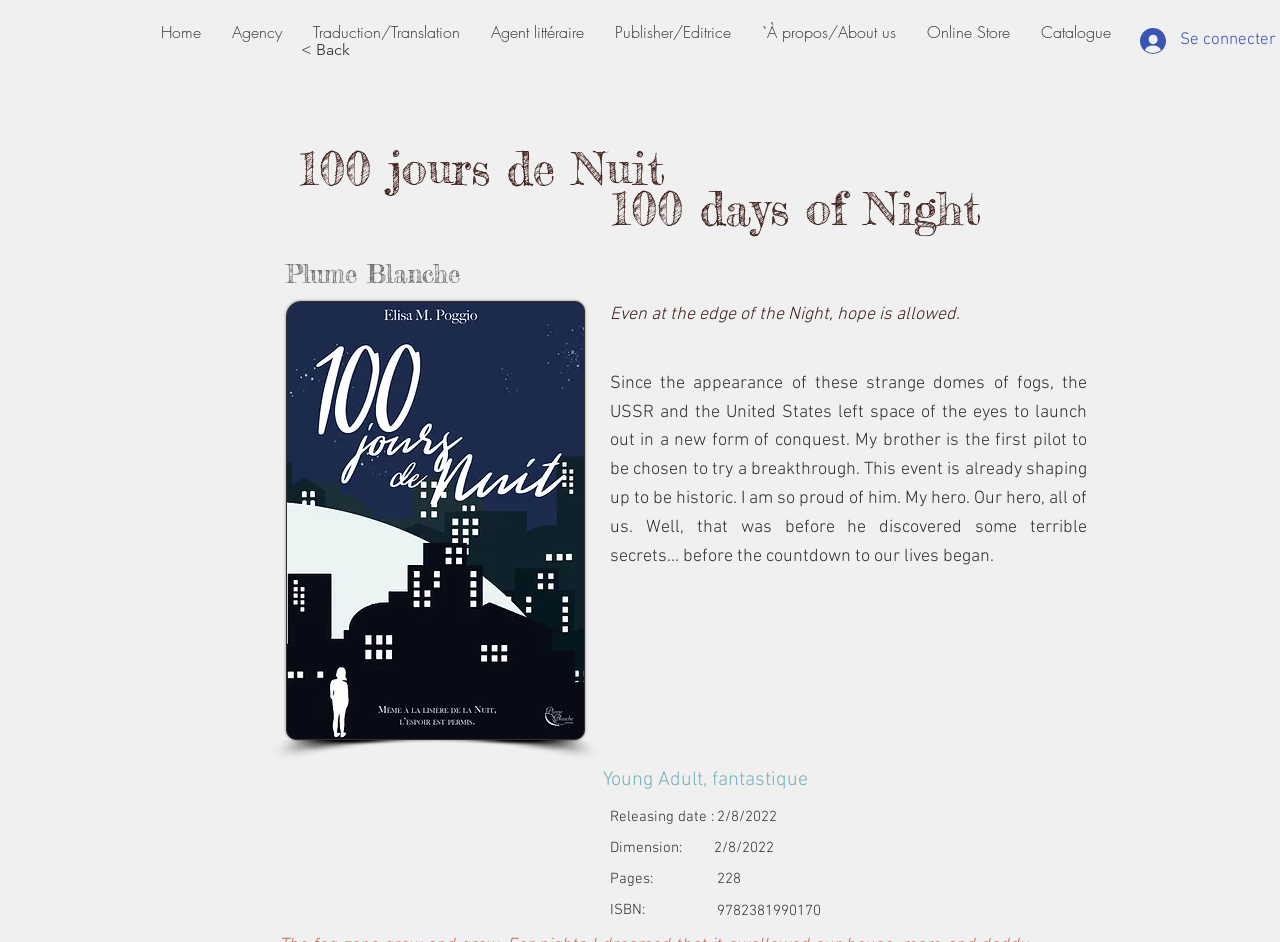What is the genre of the book?
Based on the image content, provide your answer in one word or a short phrase.

Young Adult, fantastique